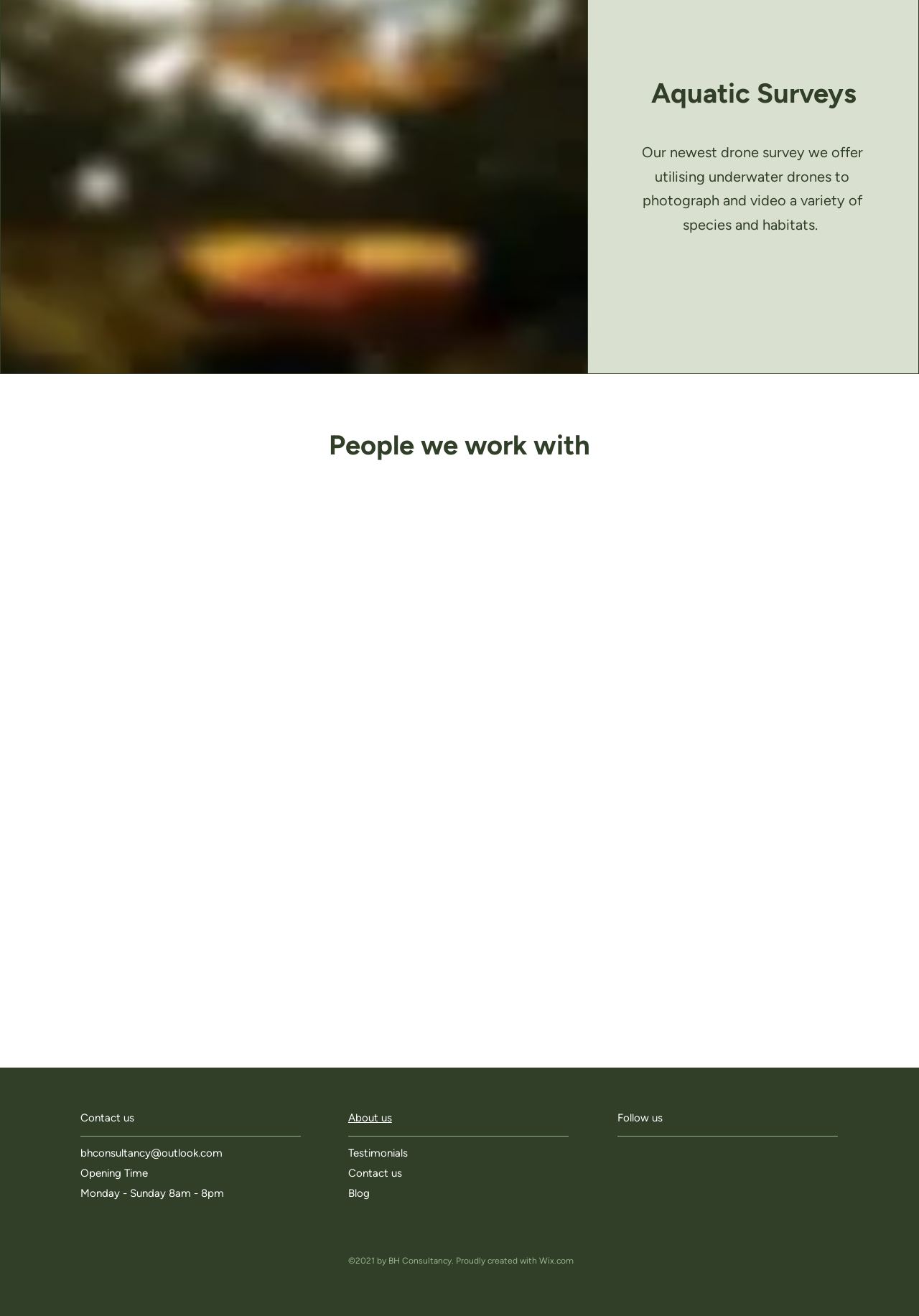Predict the bounding box coordinates of the UI element that matches this description: "aria-label="Linked"". The coordinates should be in the format [left, top, right, bottom] with each value between 0 and 1.

[0.831, 0.873, 0.861, 0.894]